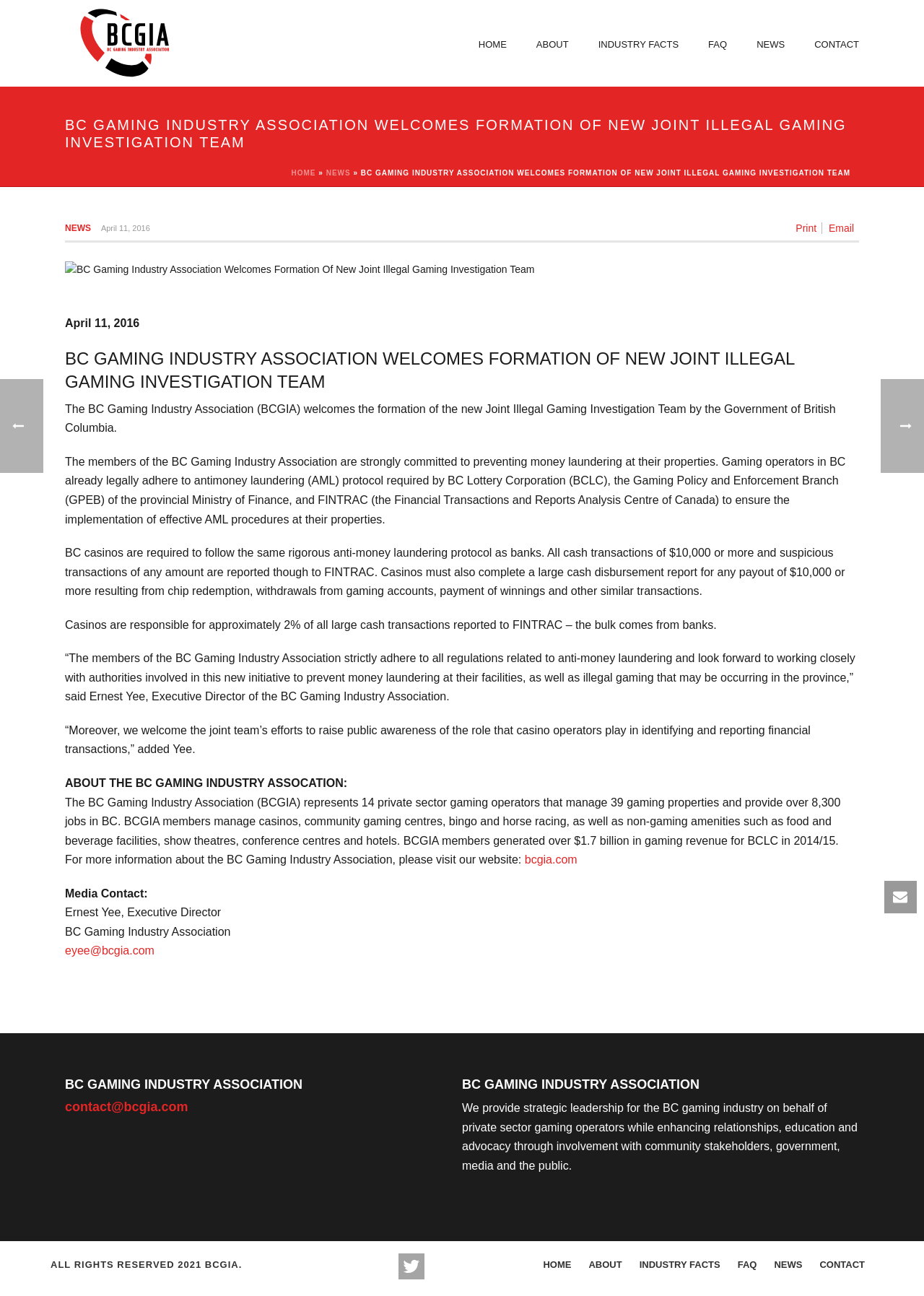Find the bounding box coordinates of the clickable area required to complete the following action: "Click bcgia.com".

[0.568, 0.659, 0.625, 0.668]